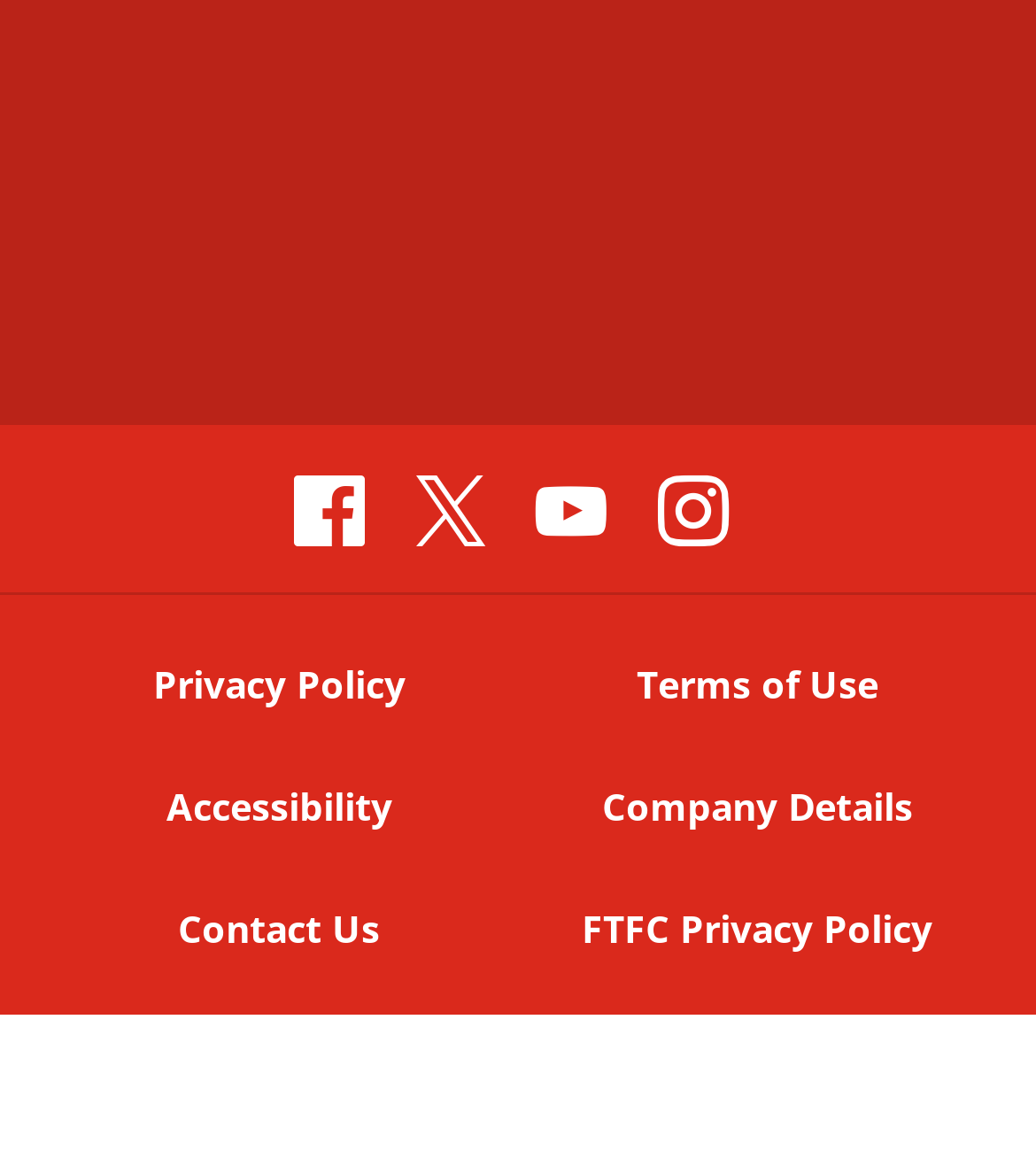Answer the following inquiry with a single word or phrase:
How many social links are available?

4